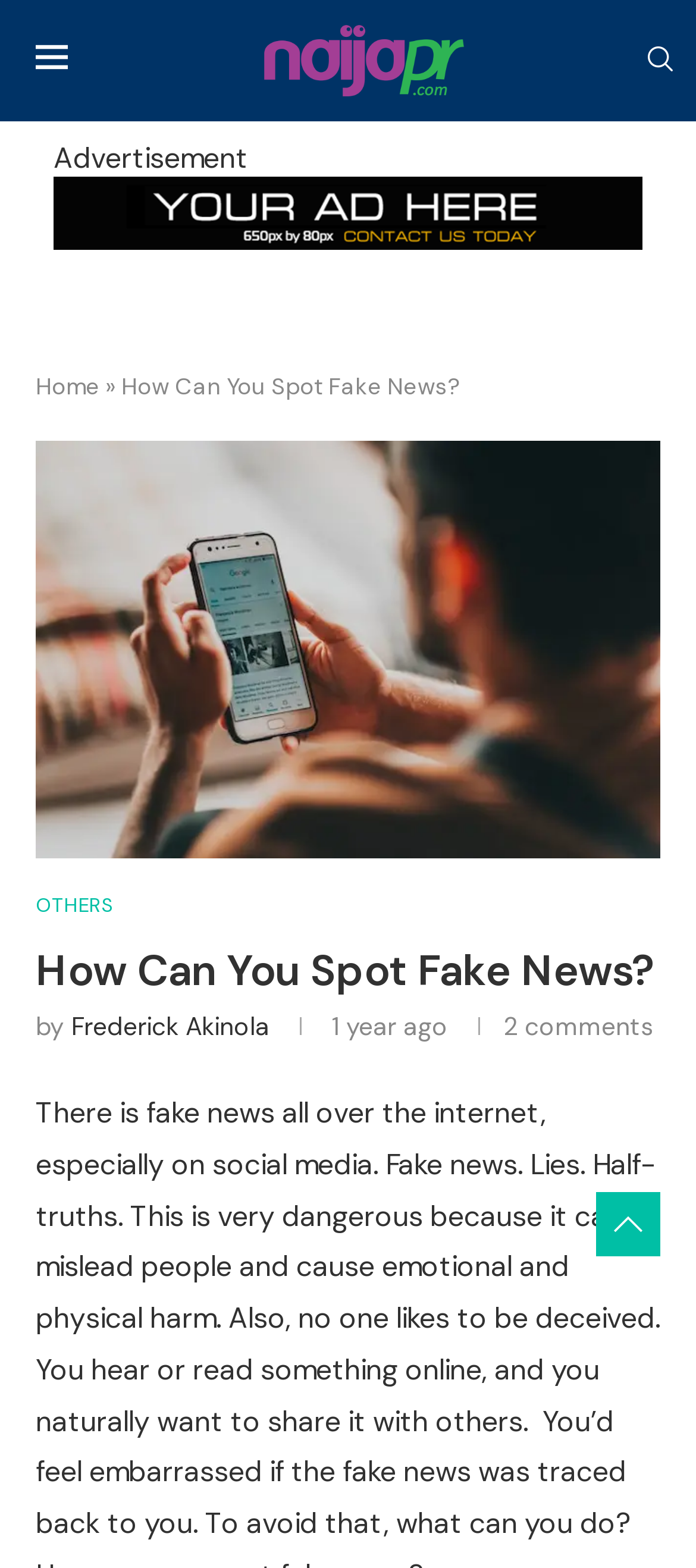Identify the bounding box for the UI element described as: "parent_node: Advertisement". Ensure the coordinates are four float numbers between 0 and 1, formatted as [left, top, right, bottom].

[0.077, 0.113, 0.923, 0.137]